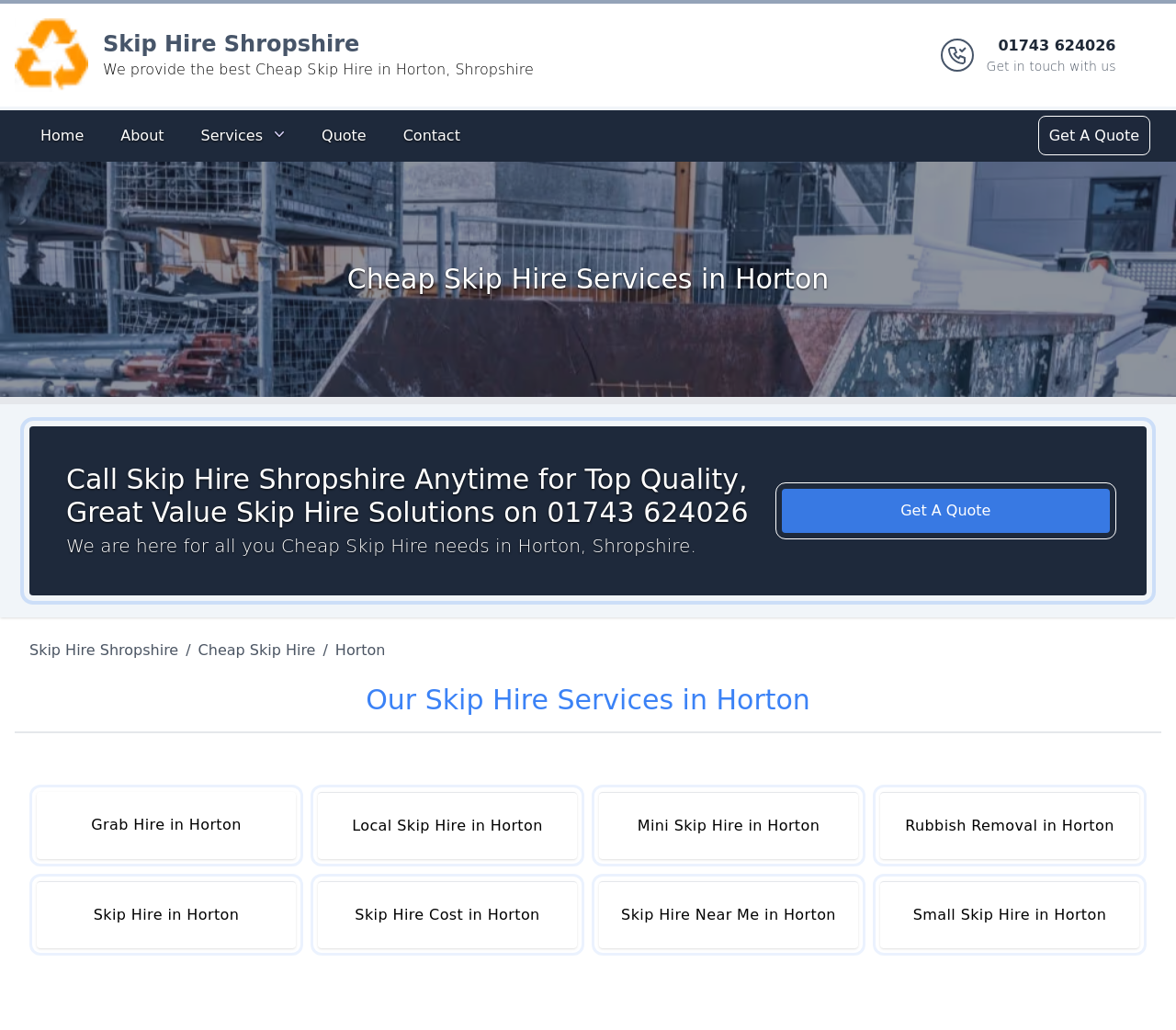Determine the bounding box coordinates of the target area to click to execute the following instruction: "Learn more about Cheap Skip Hire Services in Horton."

[0.0, 0.255, 1.0, 0.287]